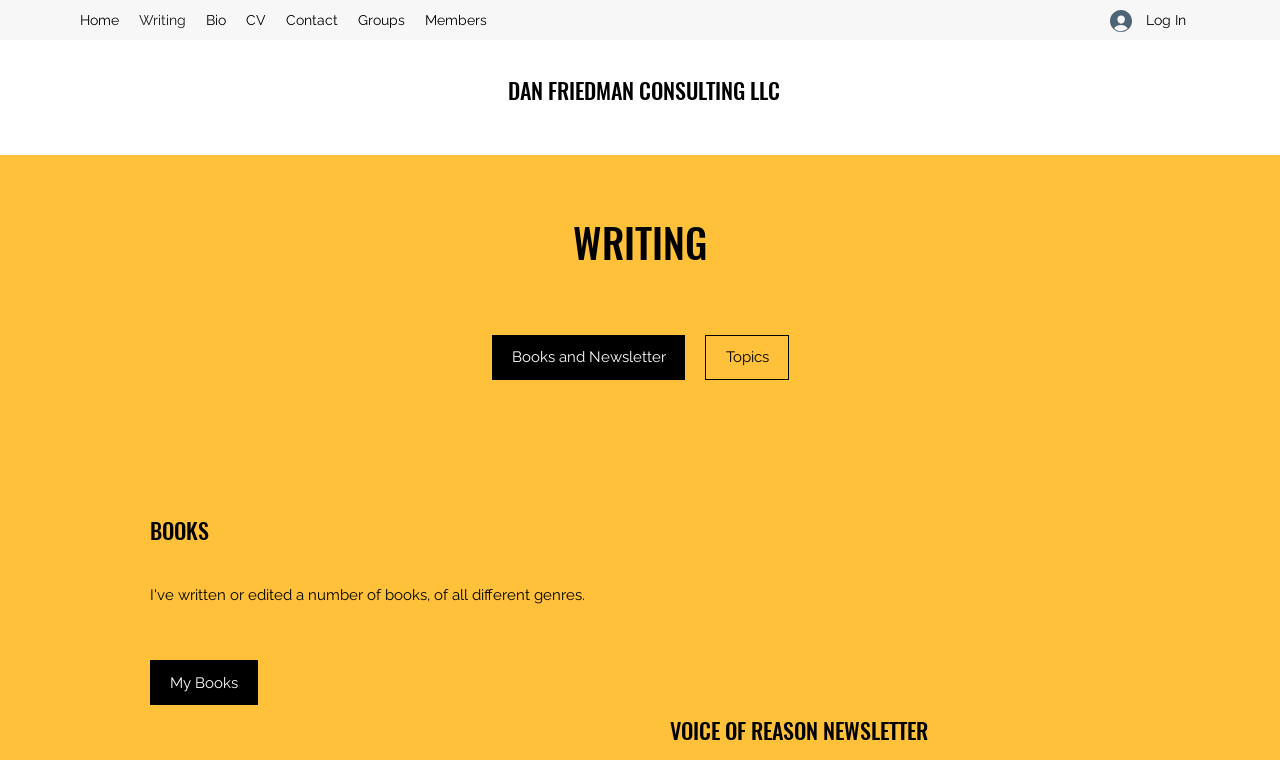Is there a login feature on the webpage?
Please ensure your answer is as detailed and informative as possible.

I found the answer by looking at the button element with the text 'Log In' which is located at the top right corner of the webpage, indicating that there is a login feature on the webpage.